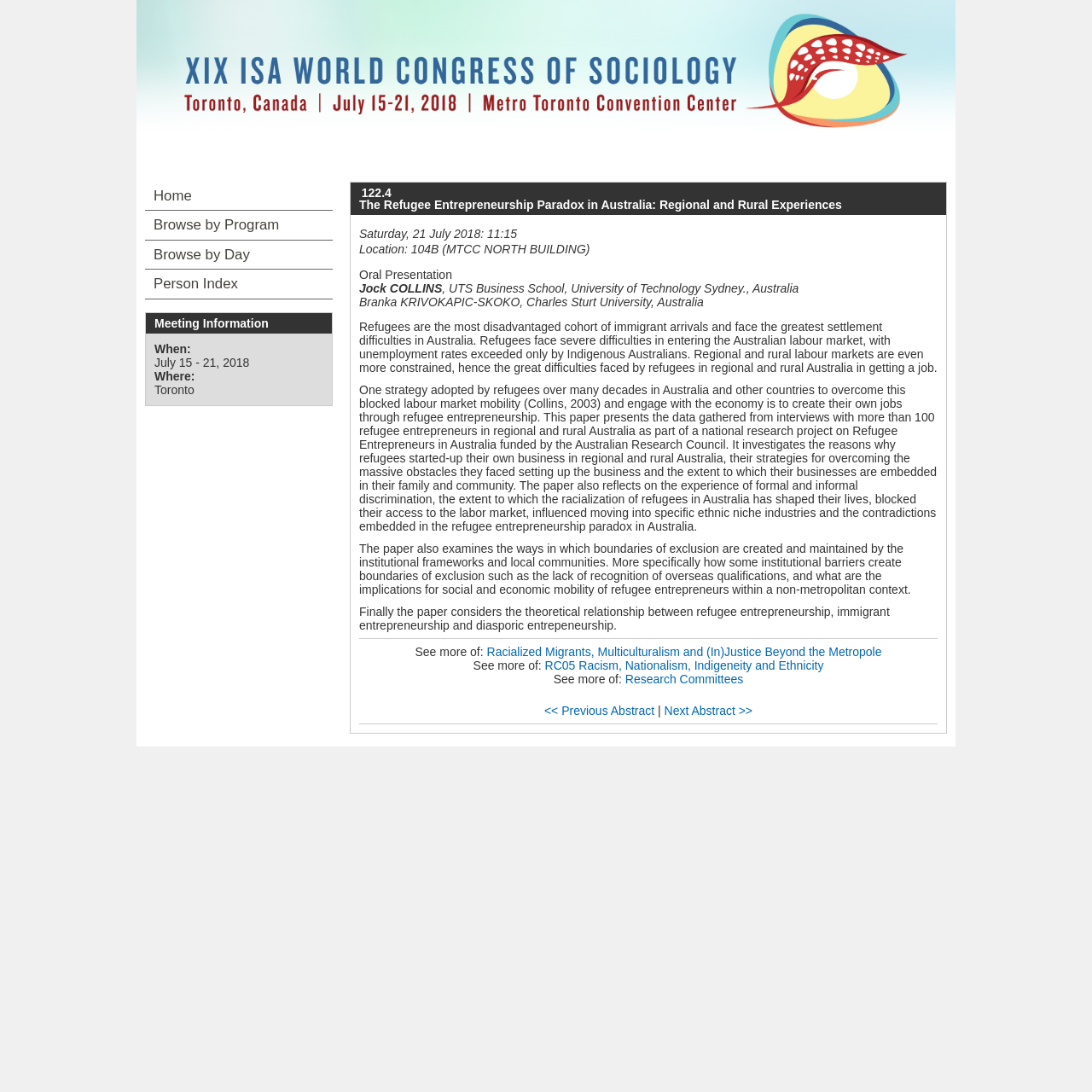Locate the bounding box coordinates of the element that needs to be clicked to carry out the instruction: "View the details of the oral presentation". The coordinates should be given as four float numbers ranging from 0 to 1, i.e., [left, top, right, bottom].

[0.329, 0.246, 0.414, 0.258]